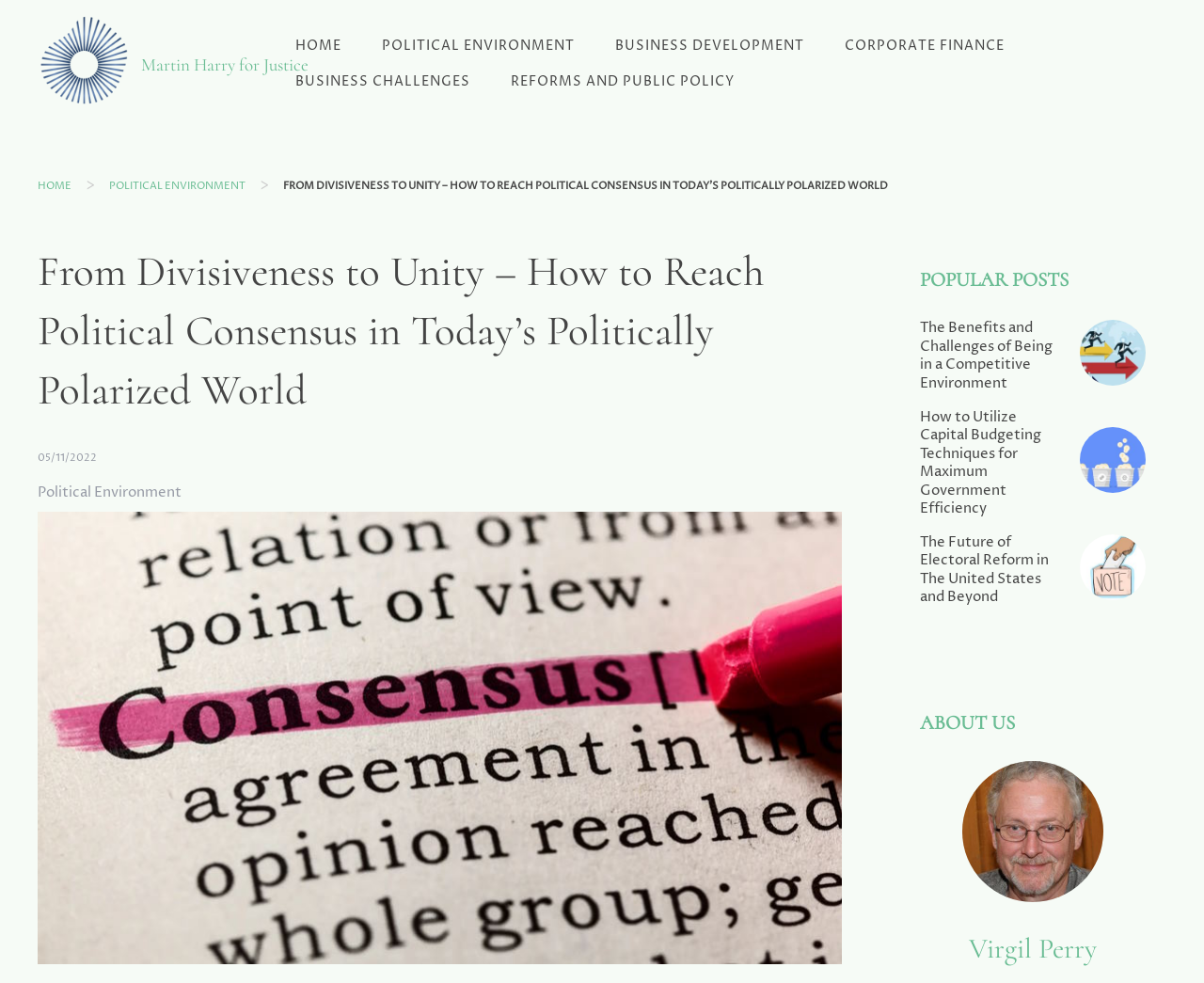What is the name of the author of the blog post?
Ensure your answer is thorough and detailed.

The answer can be found by looking at the top-left corner of the webpage, where the author's name 'Martin Harry' is mentioned along with the title of the blog post.